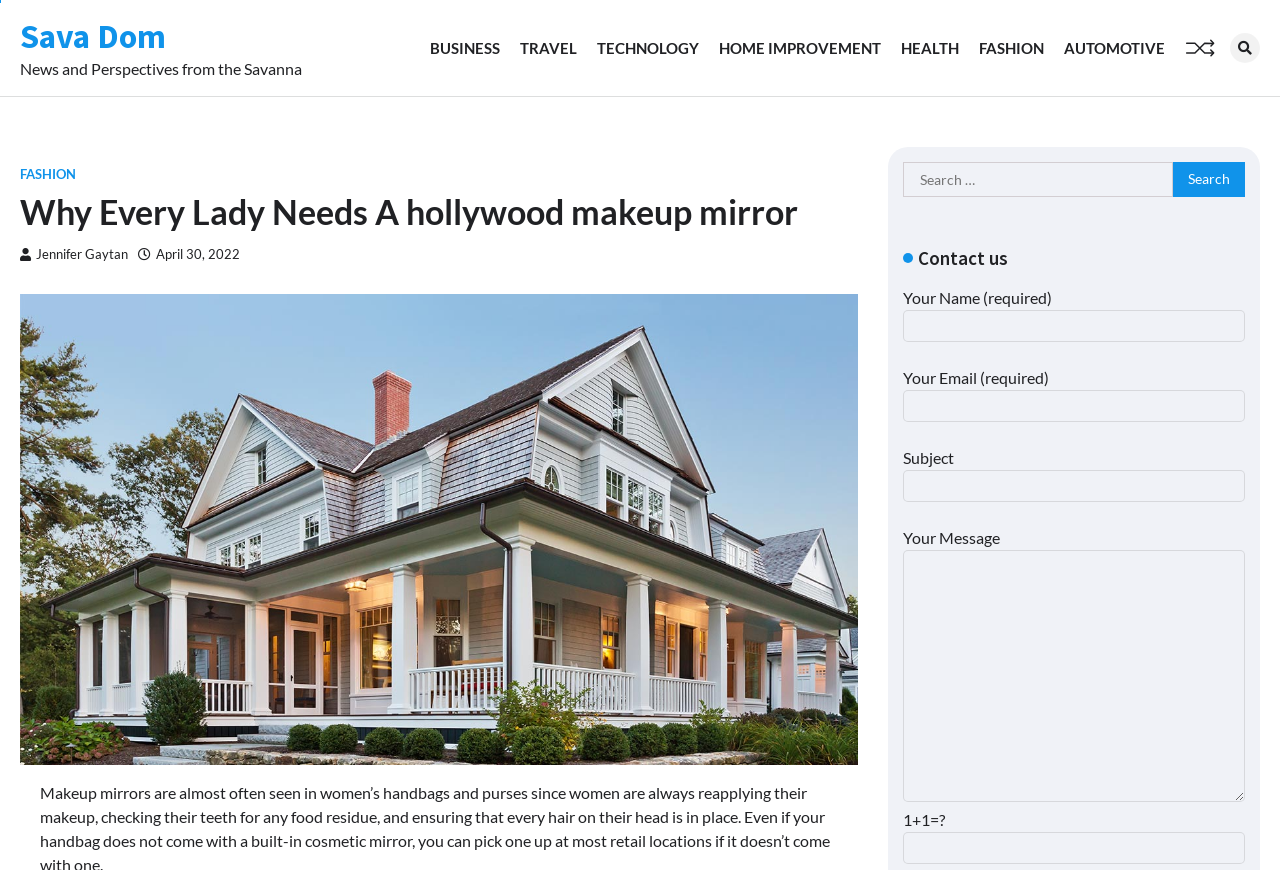What is the required information to contact us?
Based on the screenshot, provide your answer in one word or phrase.

Name and Email